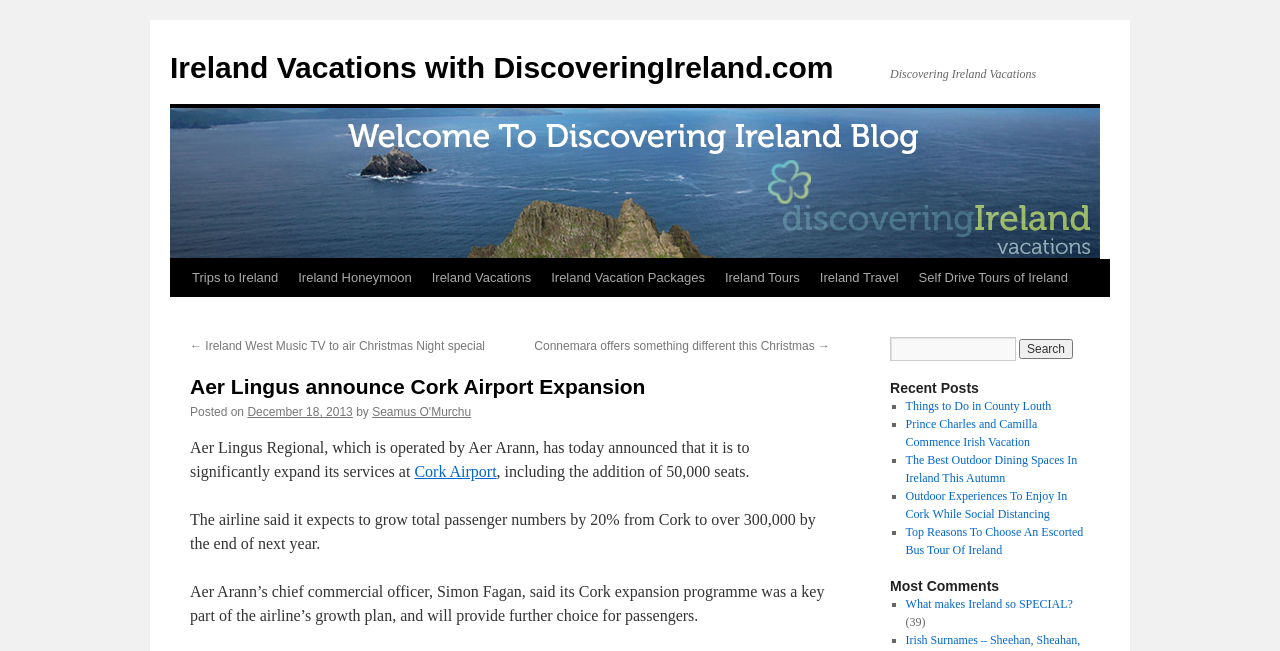Kindly determine the bounding box coordinates for the area that needs to be clicked to execute this instruction: "Check recent posts".

[0.695, 0.582, 0.852, 0.61]